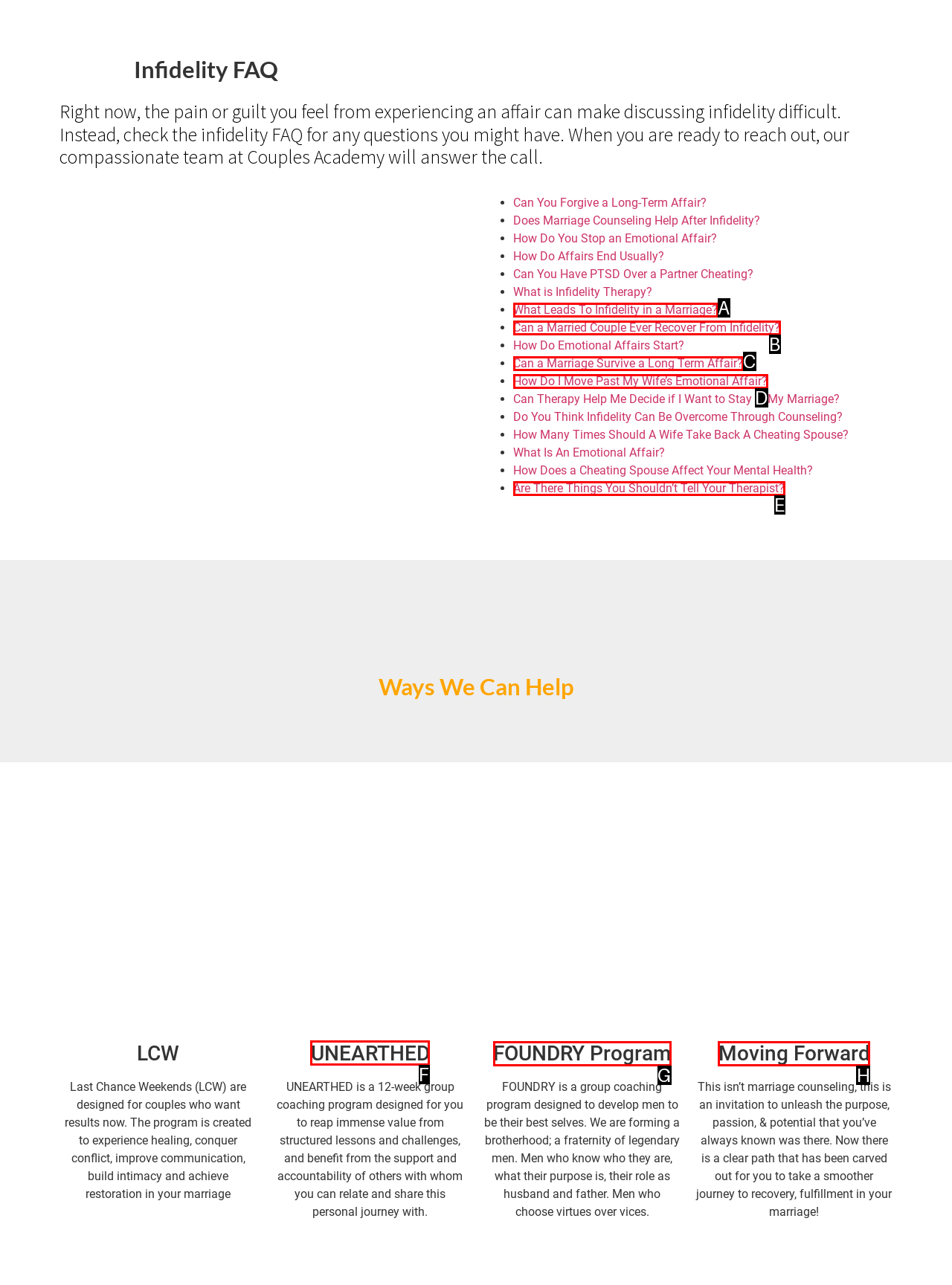Tell me which one HTML element I should click to complete the following instruction: Learn more about 'UNEARTHED'
Answer with the option's letter from the given choices directly.

F